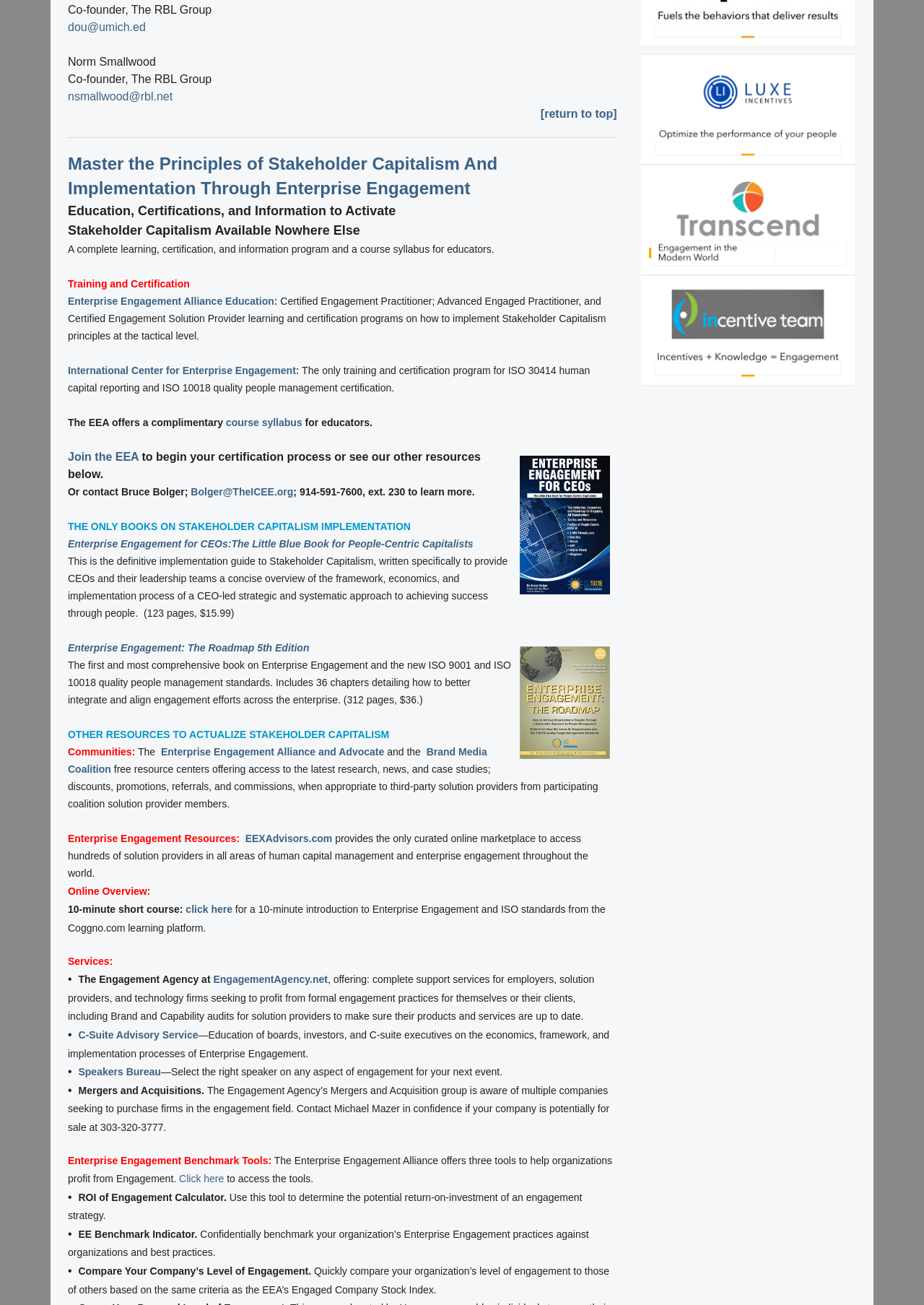Based on the image, please respond to the question with as much detail as possible:
What is the name of the agency providing complete support services?

I found the text 'The Engagement Agency at EngagementAgency.net, offering: complete support services for employers, solution providers, and technology firms seeking to profit from formal engagement practices for themselves or their clients...'. Therefore, the name of the agency providing complete support services is The Engagement Agency.